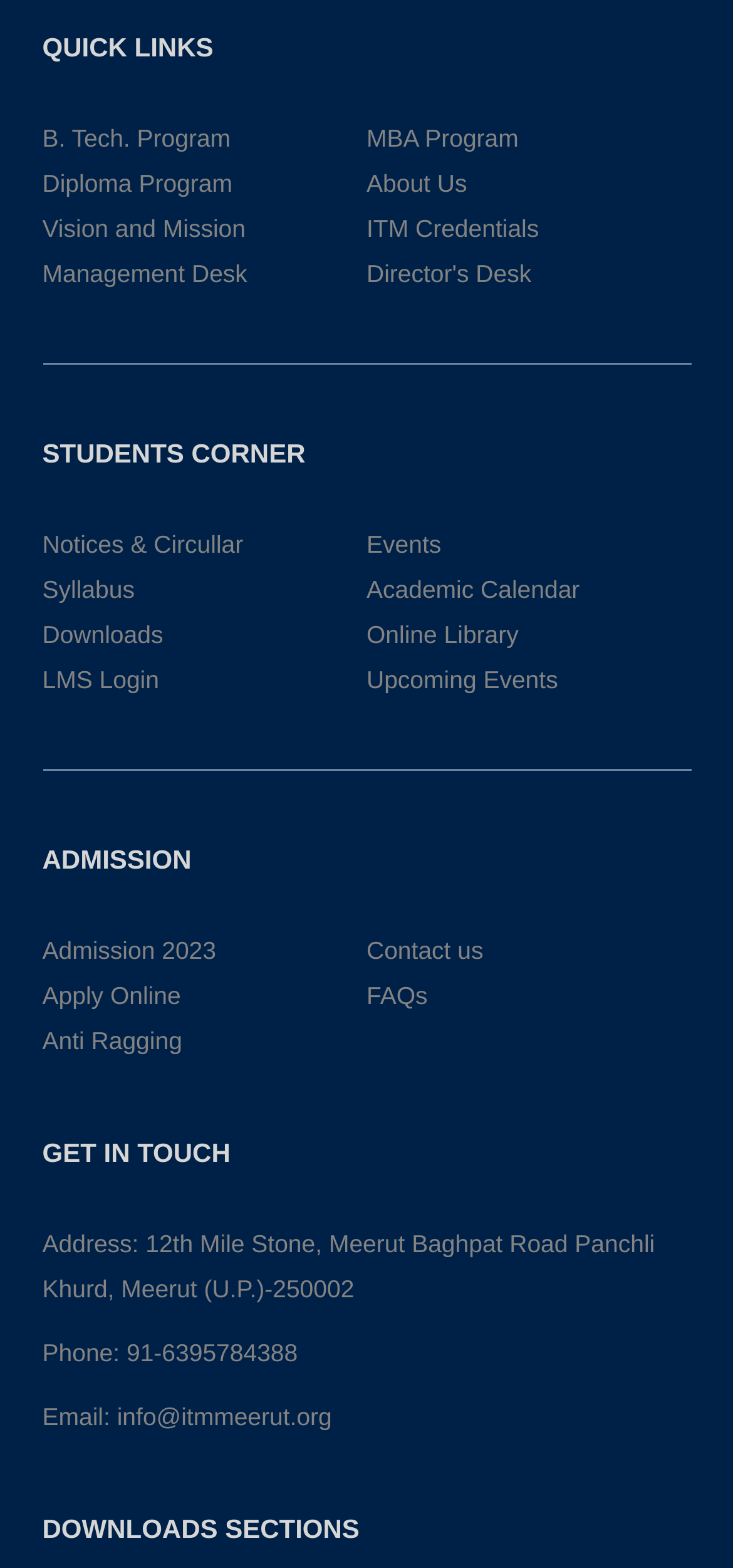Show the bounding box coordinates for the element that needs to be clicked to execute the following instruction: "Check Notices & Circullar". Provide the coordinates in the form of four float numbers between 0 and 1, i.e., [left, top, right, bottom].

[0.058, 0.338, 0.332, 0.356]